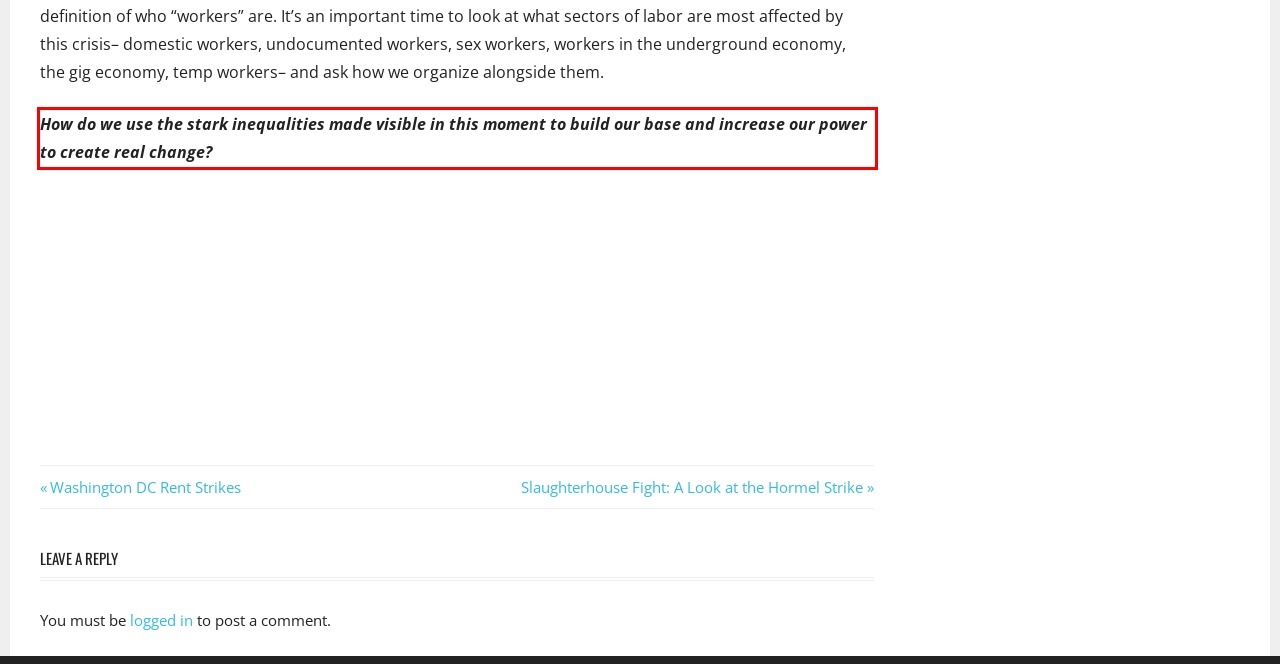Given a screenshot of a webpage containing a red bounding box, perform OCR on the text within this red bounding box and provide the text content.

How do we use the stark inequalities made visible in this moment to build our base and increase our power to create real change?